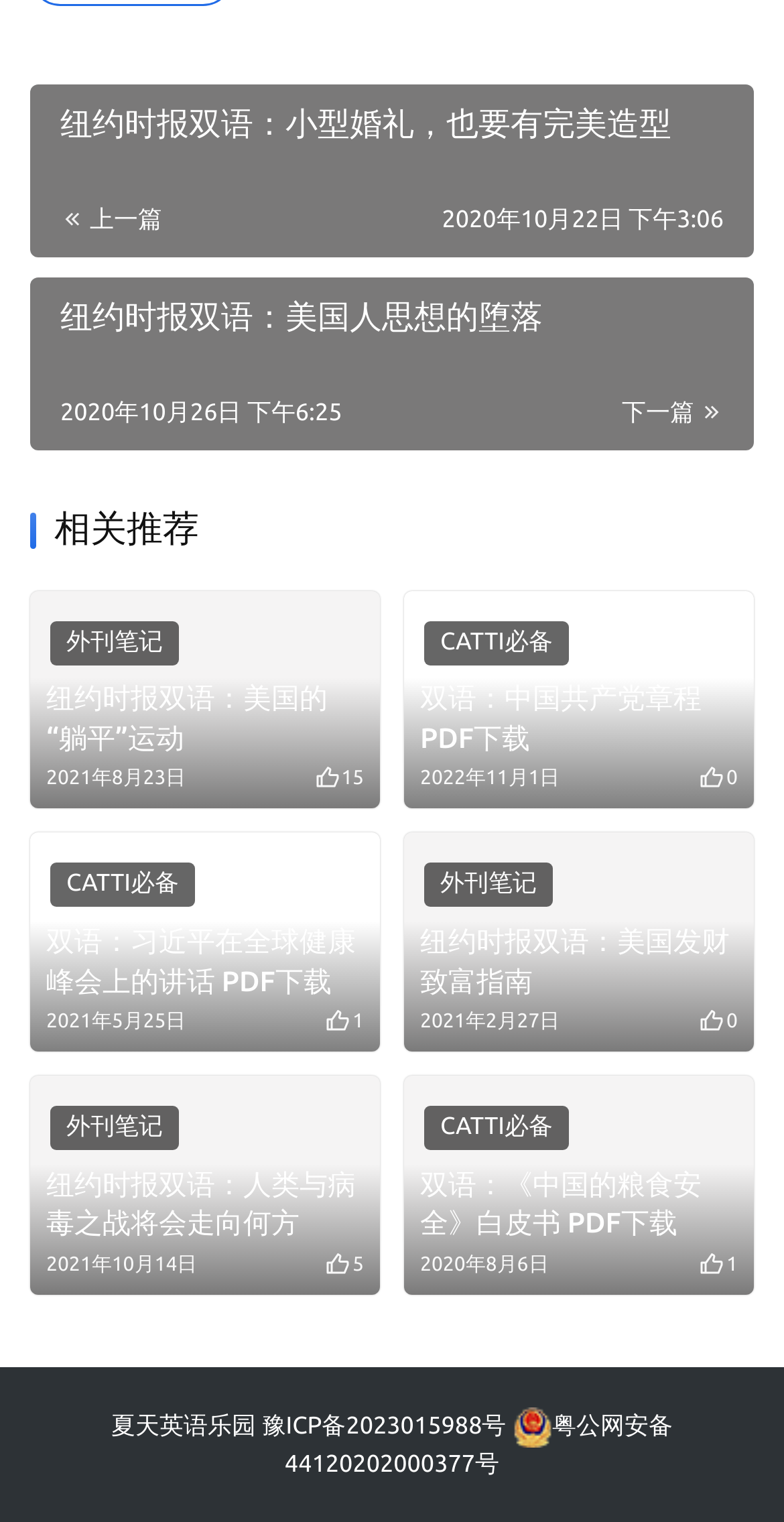Please identify the bounding box coordinates of the element that needs to be clicked to perform the following instruction: "Click on the link to download the PDF of the Chinese Communist Party's charter".

[0.515, 0.388, 0.962, 0.531]